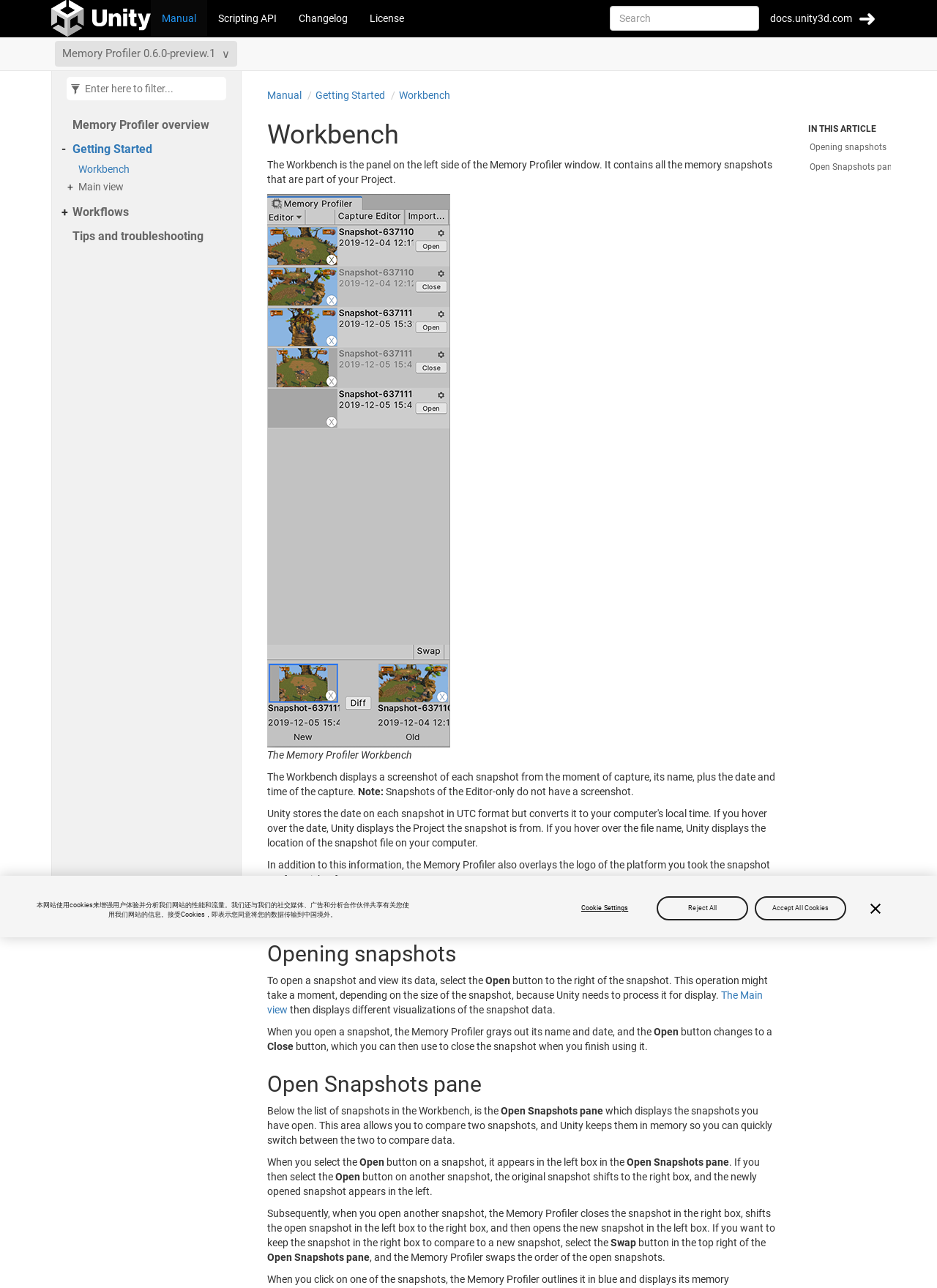What is the function of the Swap button in the Open Snapshots pane? Based on the screenshot, please respond with a single word or phrase.

Swap the order of open snapshots